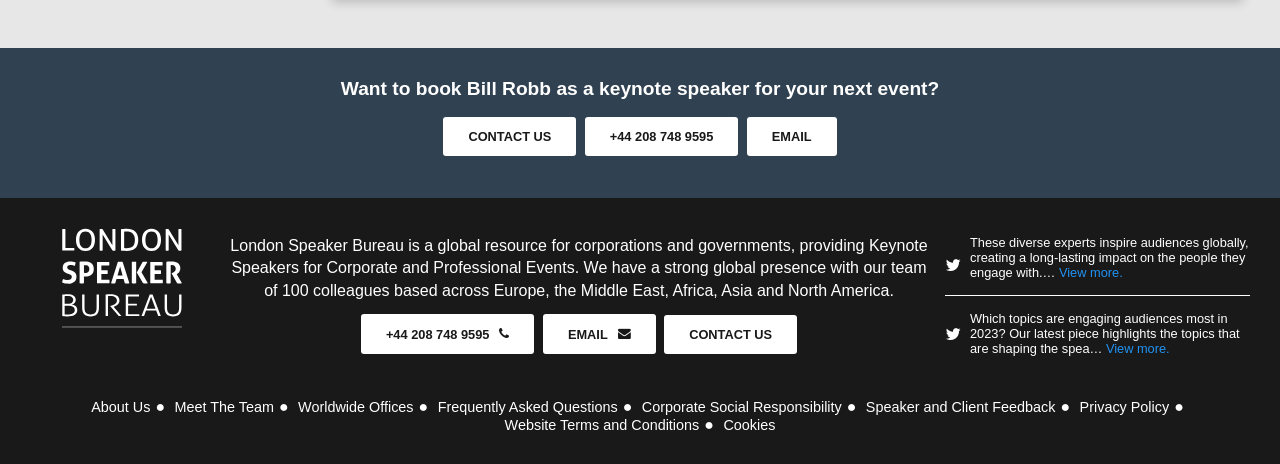Locate the bounding box coordinates of the area where you should click to accomplish the instruction: "Learn about the team".

[0.136, 0.86, 0.214, 0.895]